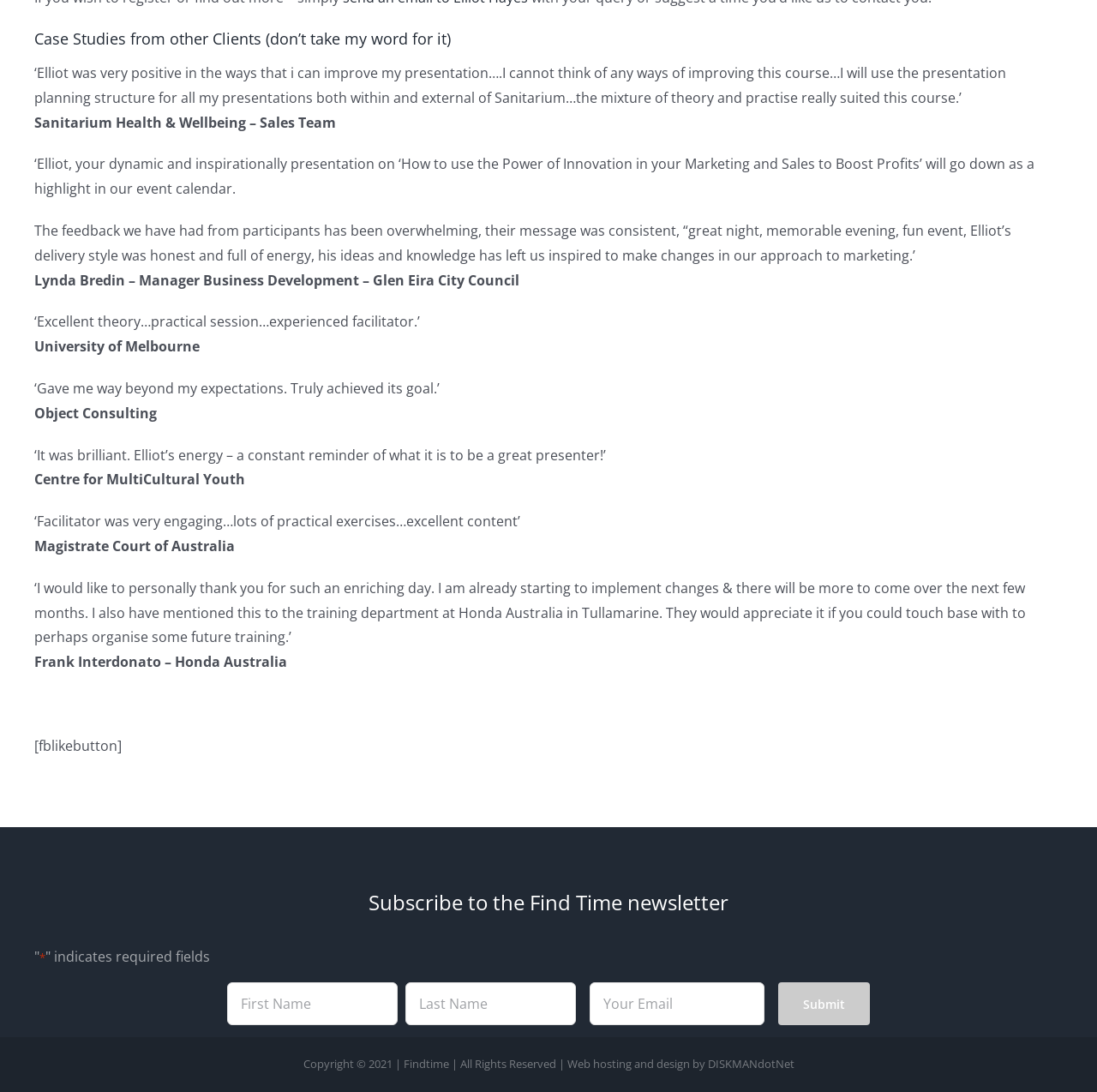Answer the following inquiry with a single word or phrase:
What is the tone of the quote from Frank Interdonato?

Appreciative